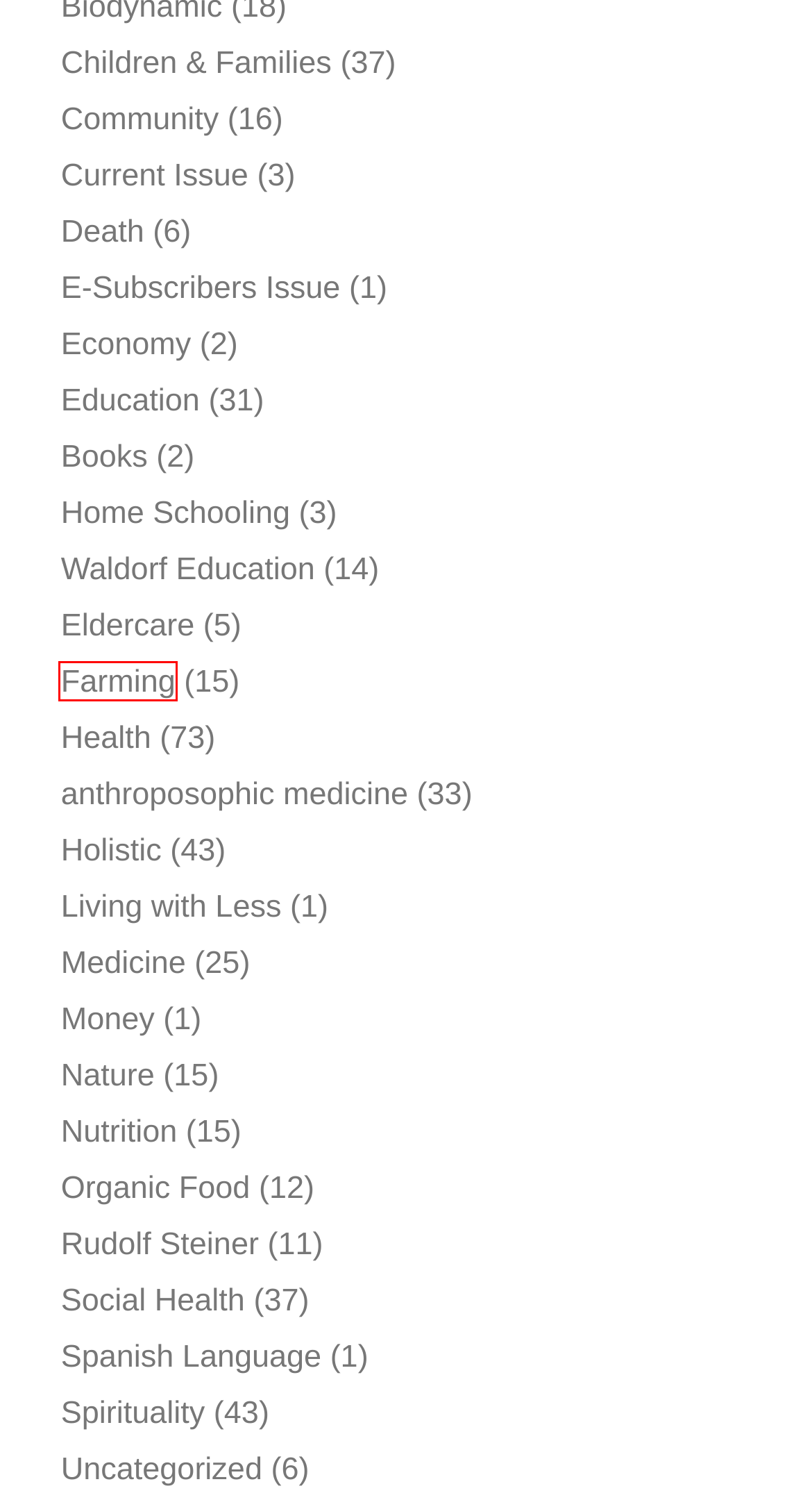Review the webpage screenshot and focus on the UI element within the red bounding box. Select the best-matching webpage description for the new webpage that follows after clicking the highlighted element. Here are the candidates:
A. Uncategorized – Lilipoh
B. Home Schooling – Lilipoh
C. Spirituality – Lilipoh
D. Education – Lilipoh
E. Books – Lilipoh
F. Children & Families – Lilipoh
G. Living with Less – Lilipoh
H. Farming – Lilipoh

H